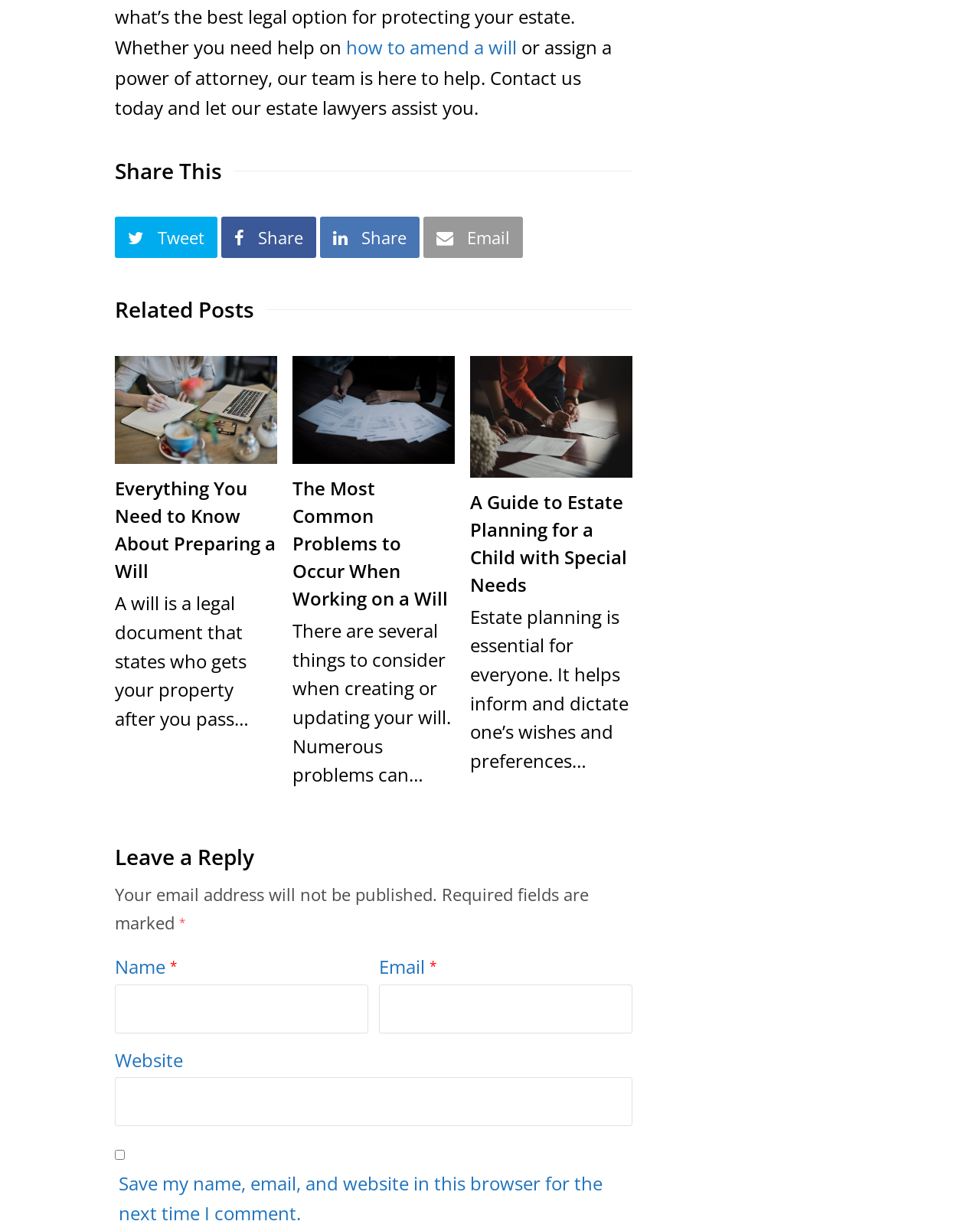Please respond to the question using a single word or phrase:
What is the main topic of this webpage?

Wills and Estate Planning